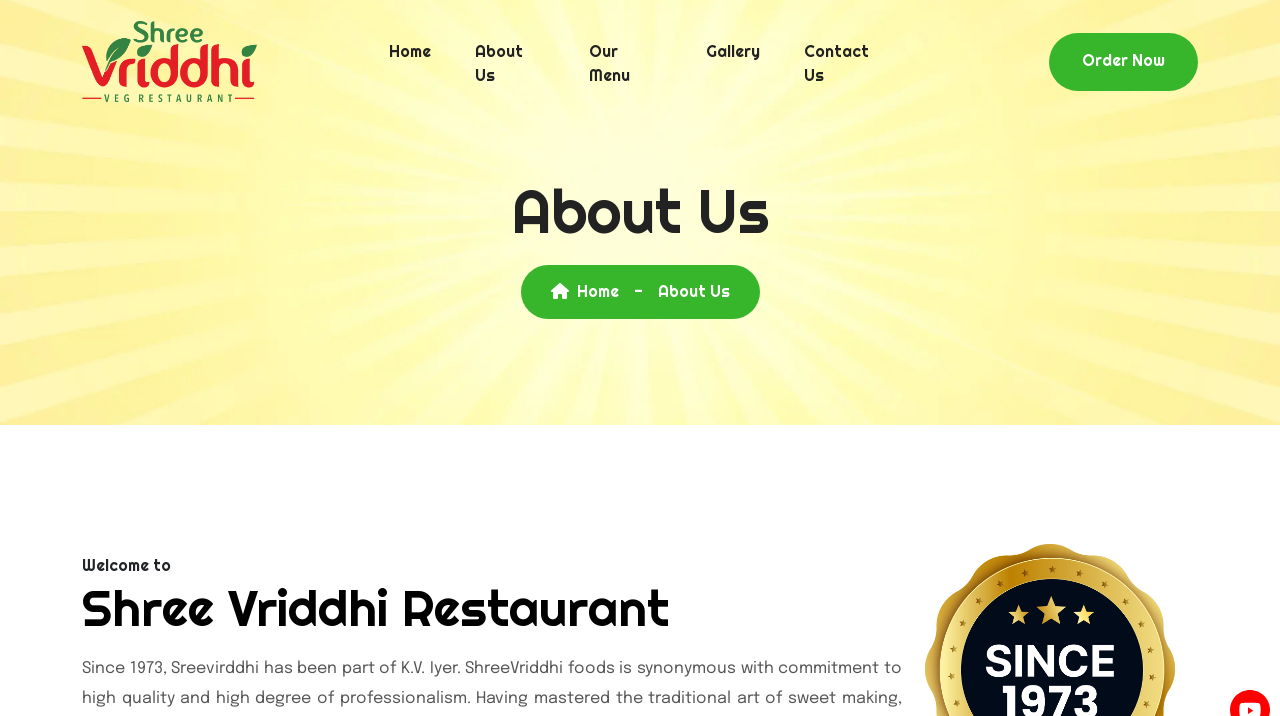Is there a logo on the webpage?
Could you please answer the question thoroughly and with as much detail as possible?

There is an image element with the description 'logo' located at the top left of the page, which suggests that it is the logo of the restaurant.